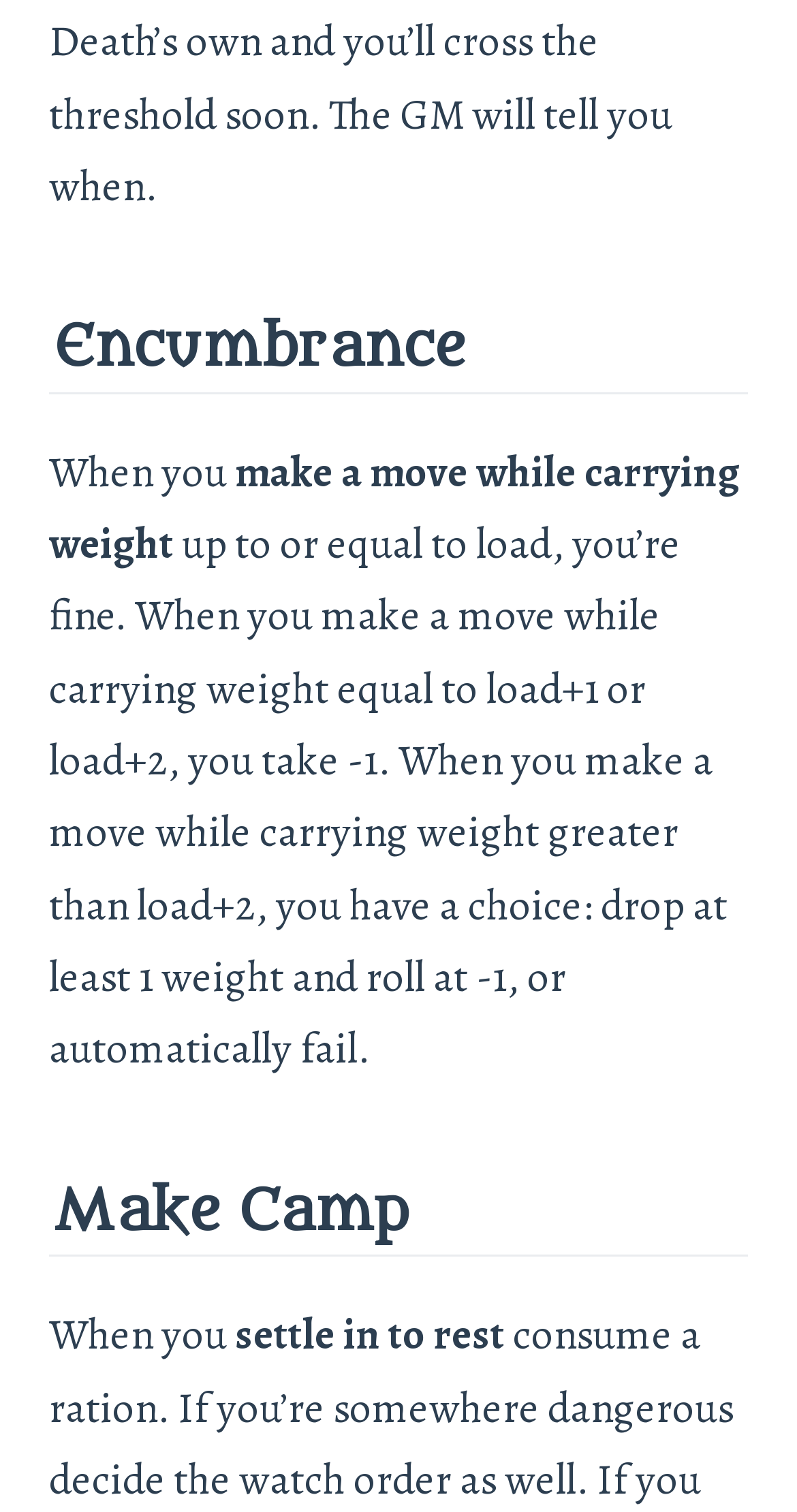Refer to the image and provide a thorough answer to this question:
What is the consequence of carrying weight greater than load+2?

As stated in the text, when you make a move while carrying weight greater than load+2, you have a choice: drop at least 1 weight and roll at -1, or automatically fail. This is an option given to the player in this scenario.